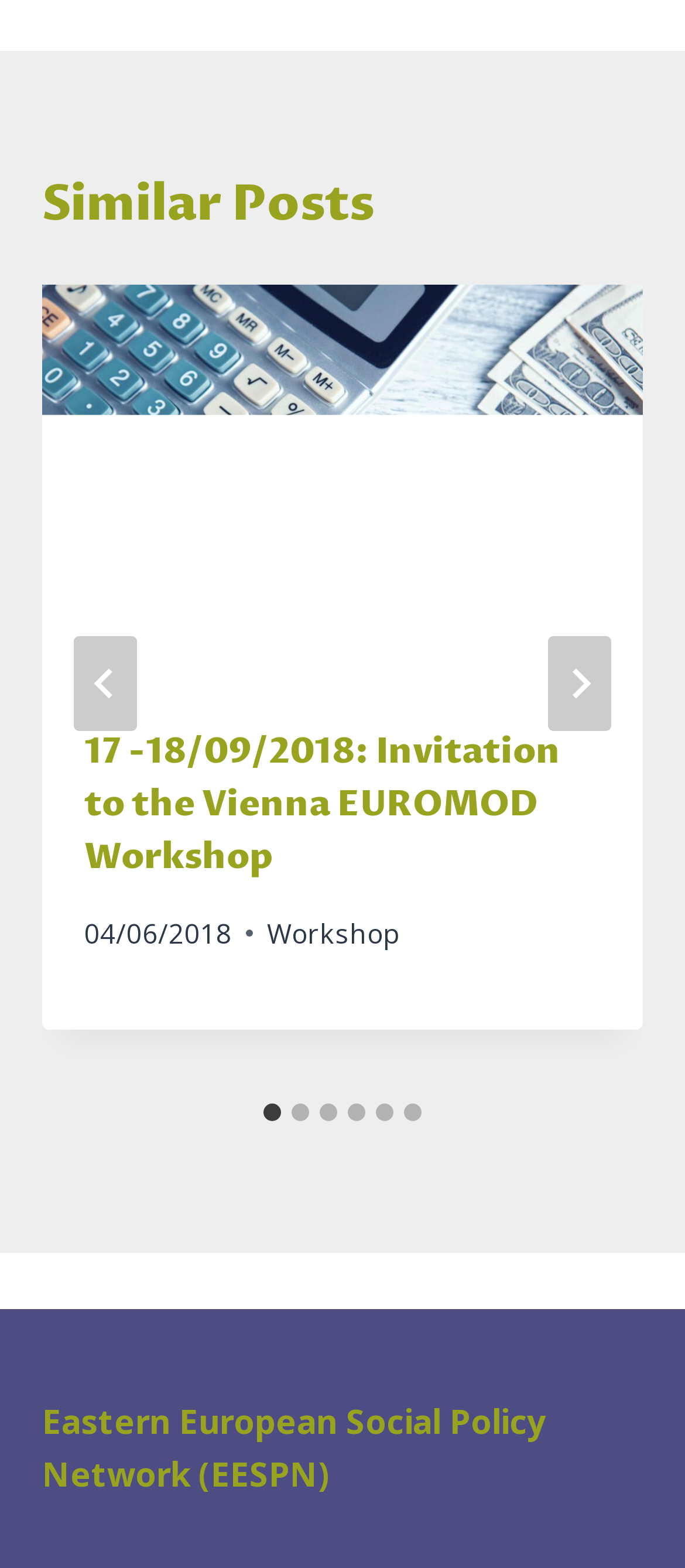What is the date of the first post?
Refer to the image and provide a thorough answer to the question.

The date of the first post can be found in the time element, which contains the text '04/06/2018'. This text is likely the date when the post was published.